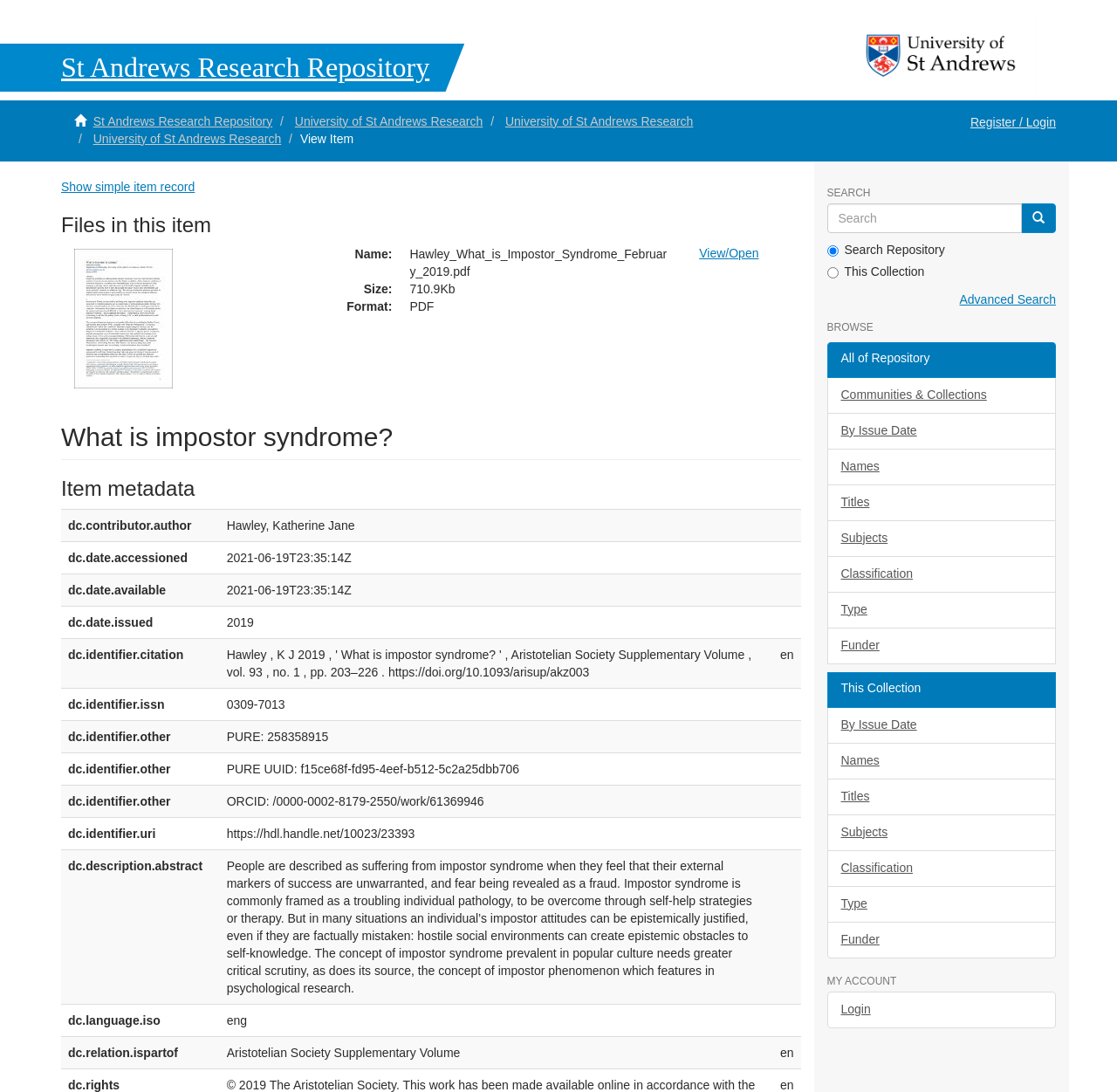What is the size of the file?
Observe the image and answer the question with a one-word or short phrase response.

710.9Kb